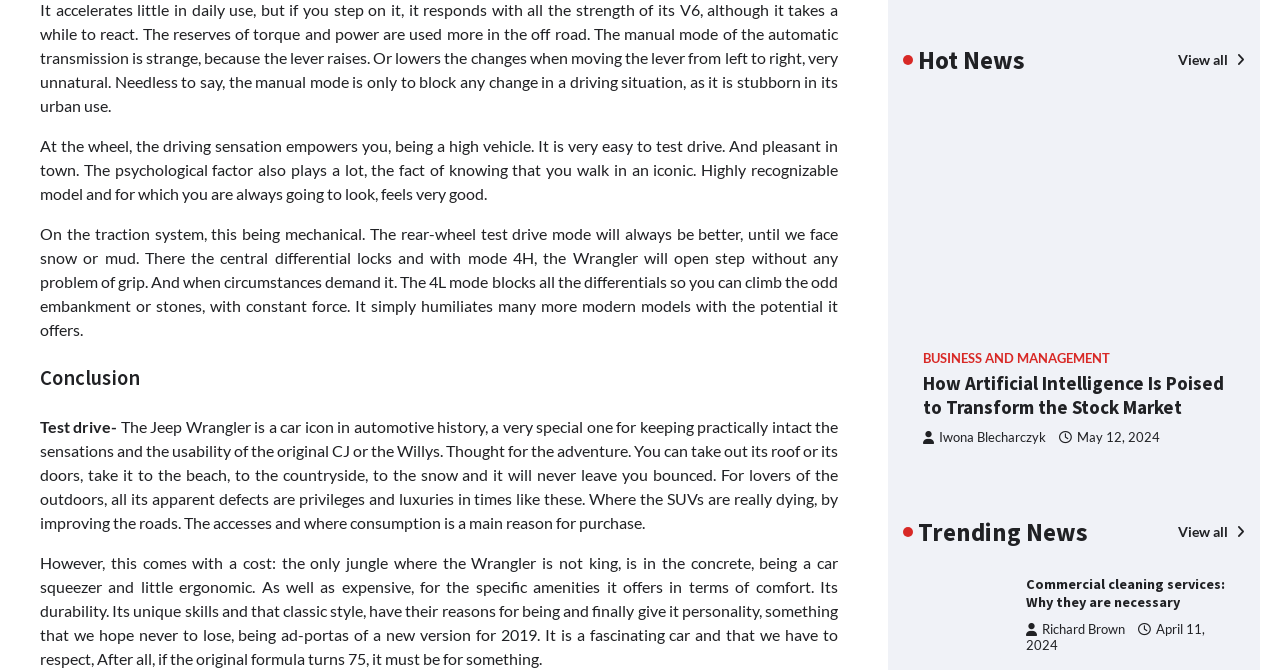Show the bounding box coordinates for the HTML element as described: "April 20, 2024".

[0.874, 0.091, 0.954, 0.113]